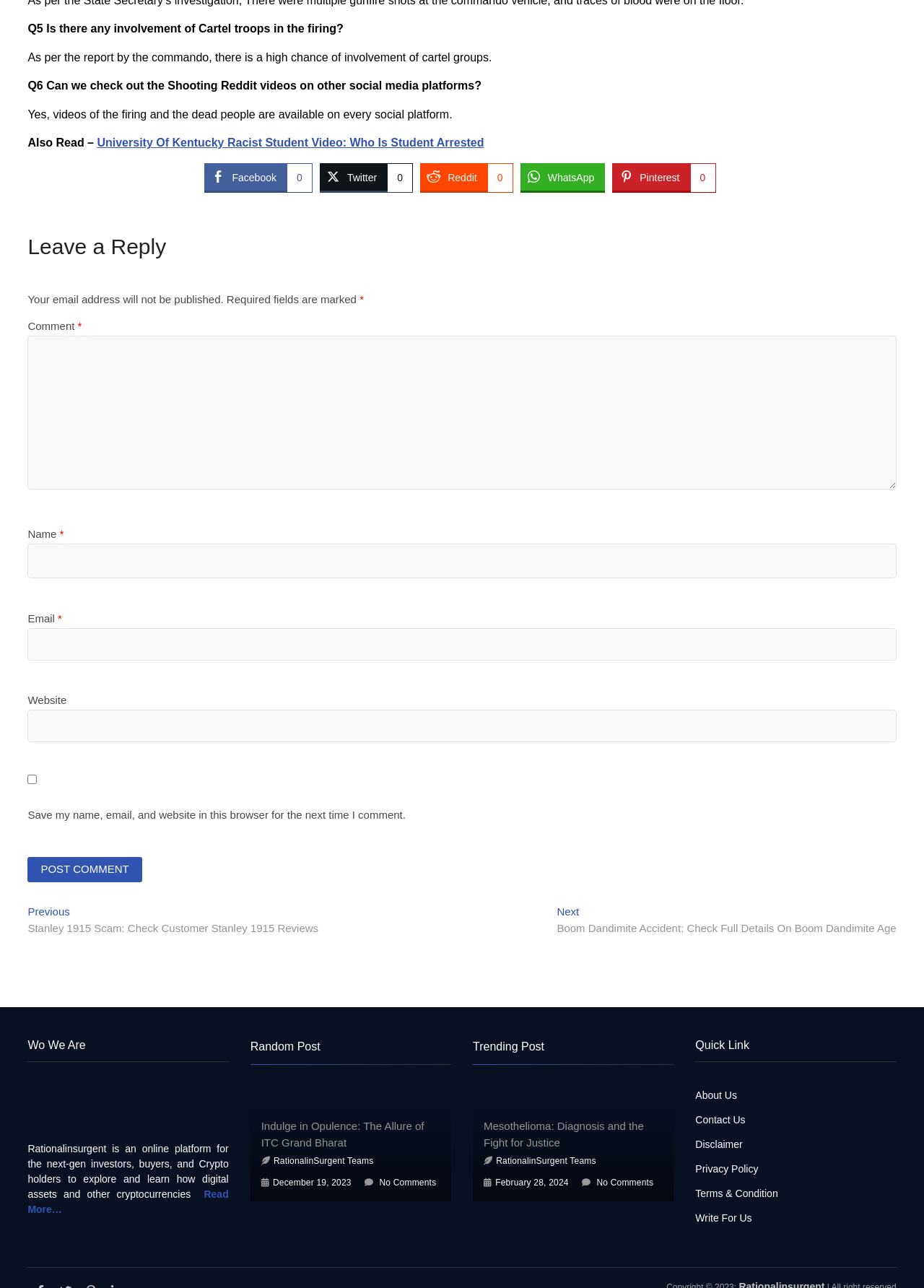What is the topic of the first question?
Examine the image closely and answer the question with as much detail as possible.

I read the text content of the webpage and found that the first question is 'Q5 Is there any involvement of Cartel troops in the firing?' which indicates that the topic of the first question is related to Cartel troops.